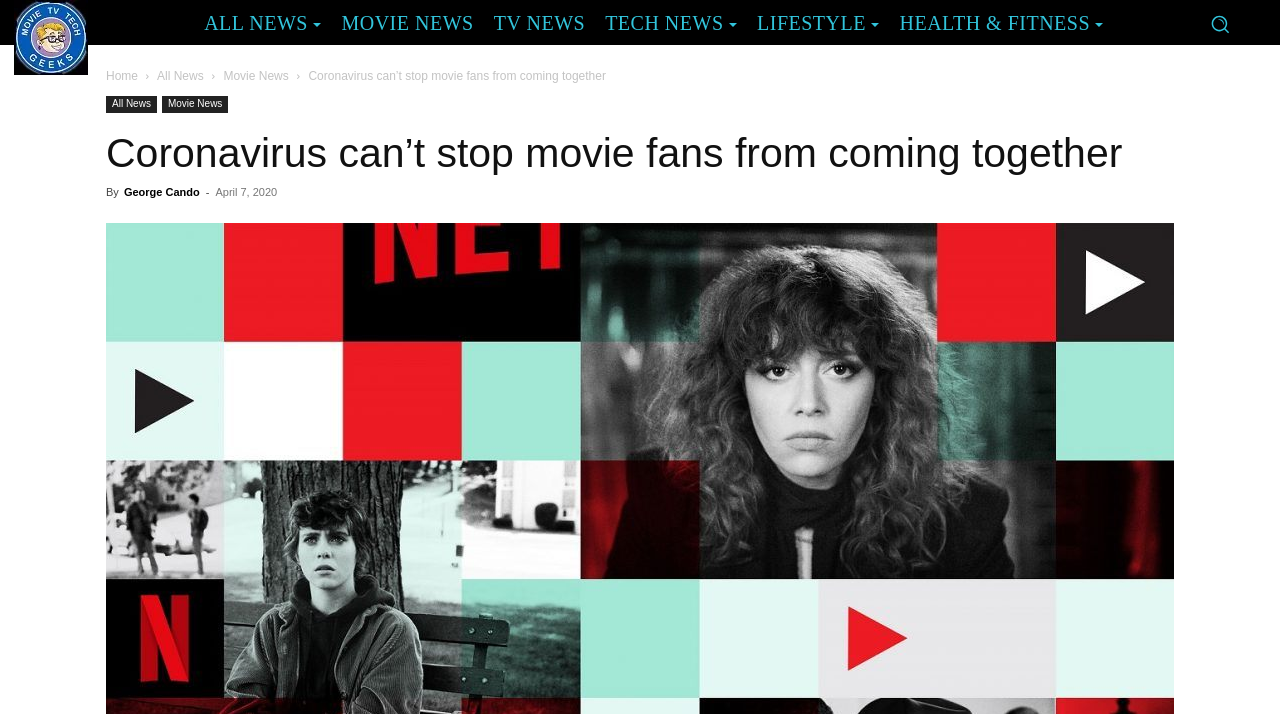What is the logo of the website?
Please ensure your answer to the question is detailed and covers all necessary aspects.

The logo of the website is located at the top left corner of the webpage, and it is an image with the text 'Movie TV Tech Geeks News Logo'.